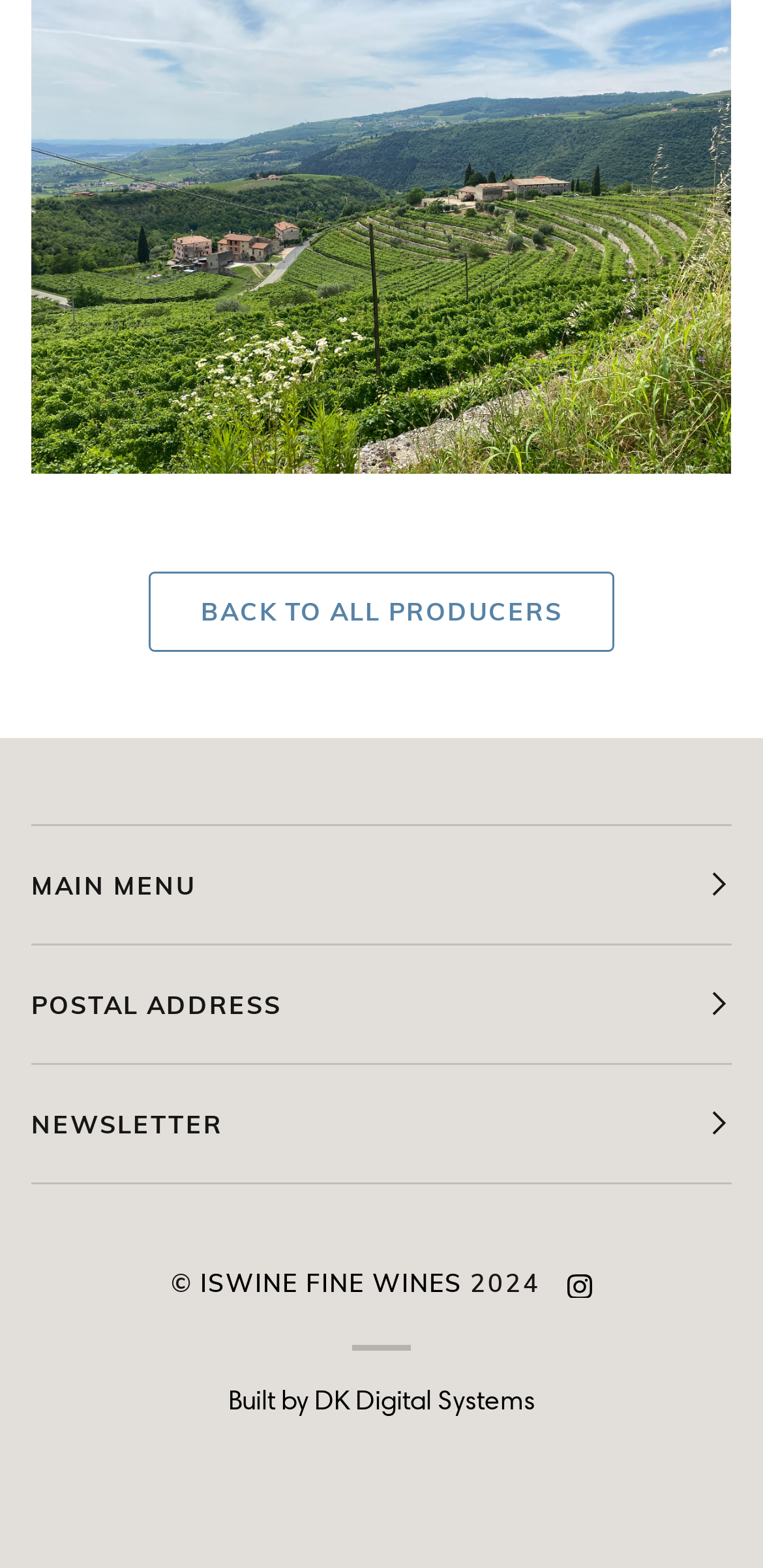What is the year of the copyright?
Please respond to the question with as much detail as possible.

I found the year of the copyright by looking at the StaticText element '2024' located at the bottom of the page, which is likely to be the year of the copyright.